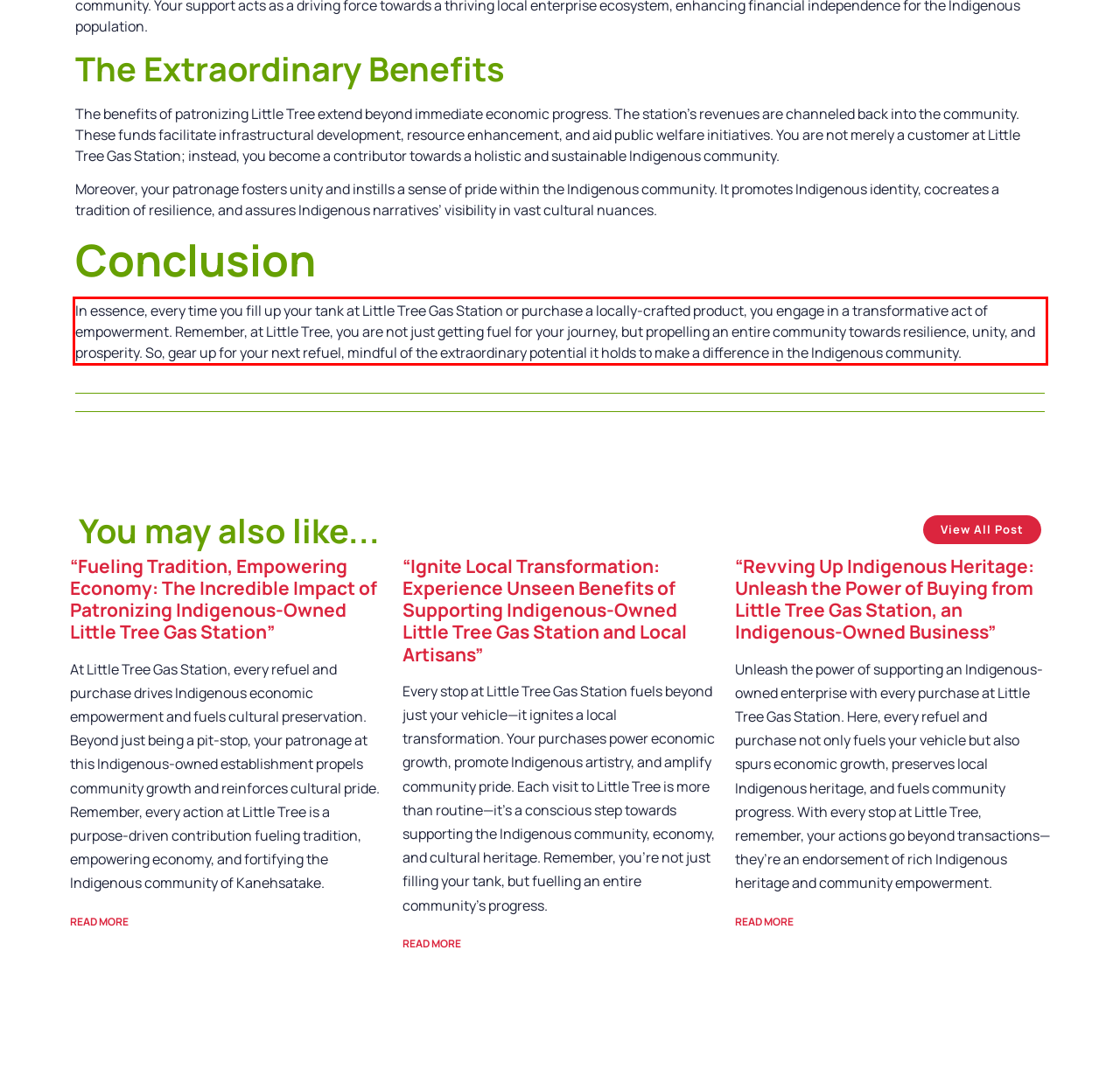Within the screenshot of the webpage, there is a red rectangle. Please recognize and generate the text content inside this red bounding box.

In essence, every time you fill up your tank at Little Tree Gas Station or purchase a locally-crafted product, you engage in a transformative act of empowerment. Remember, at Little Tree, you are not just getting fuel for your journey, but propelling an entire community towards resilience, unity, and prosperity. So, gear up for your next refuel, mindful of the extraordinary potential it holds to make a difference in the Indigenous community.